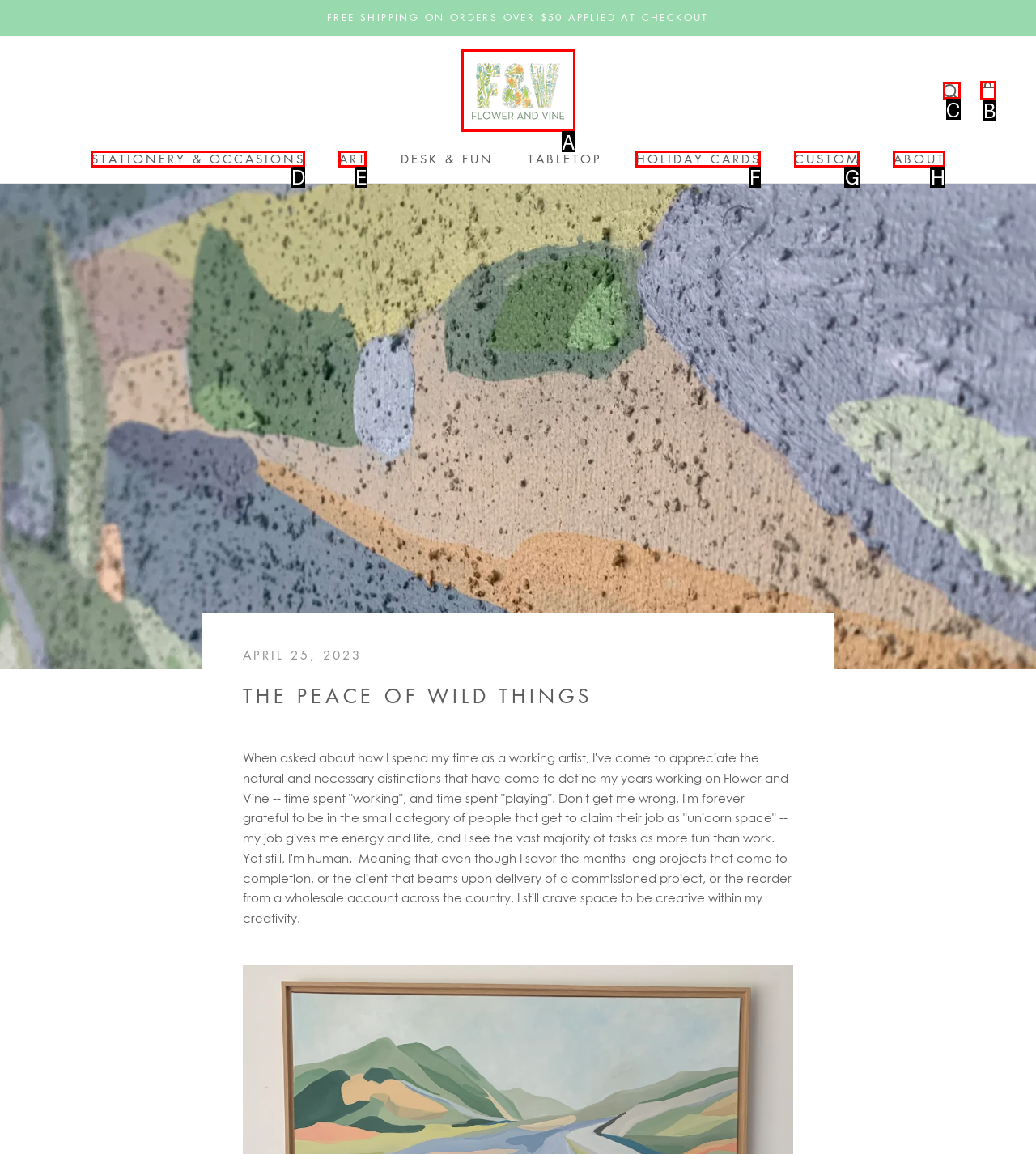Determine which HTML element fits the description: aria-label="Open cart". Answer with the letter corresponding to the correct choice.

B